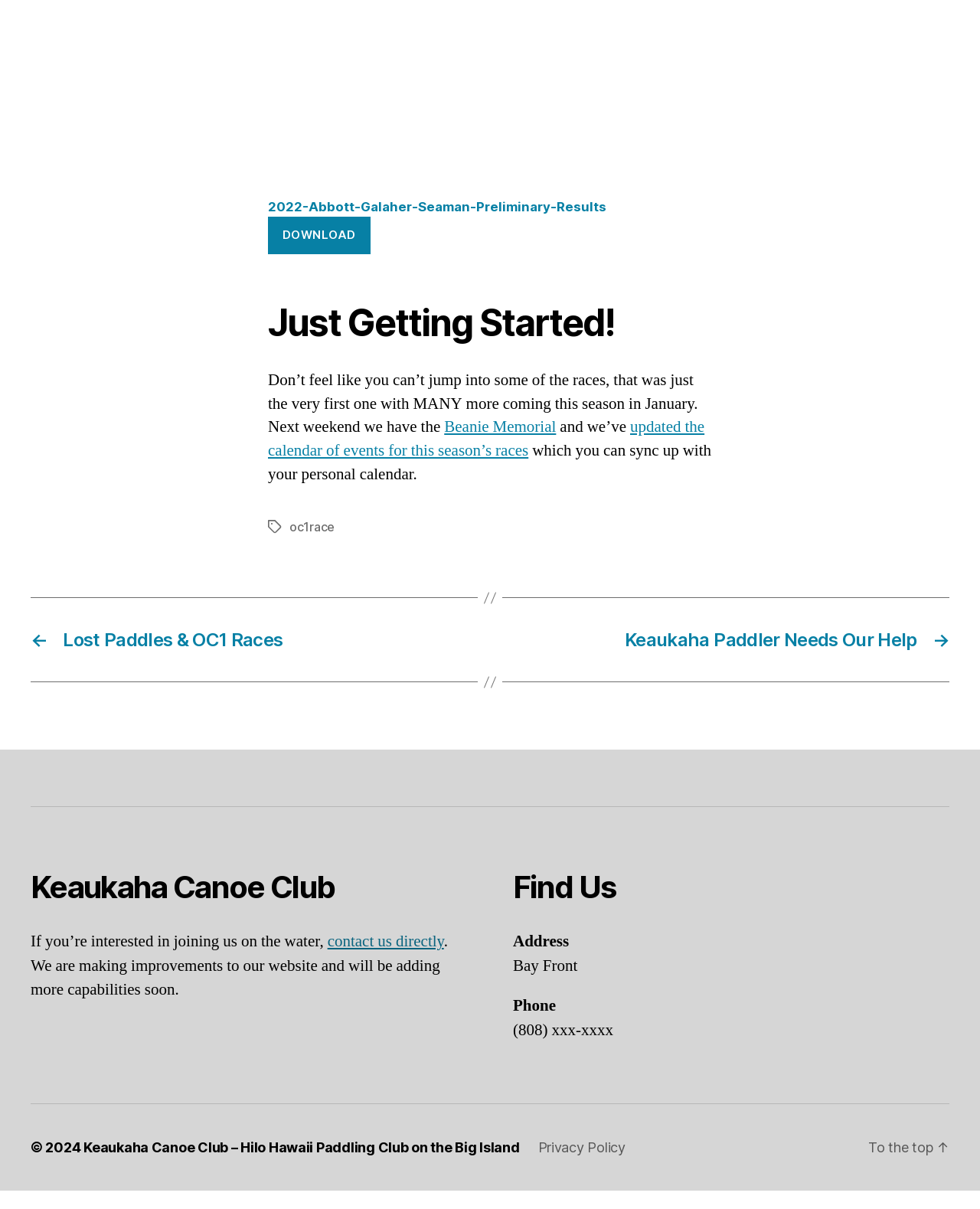Pinpoint the bounding box coordinates of the clickable area necessary to execute the following instruction: "contact us directly". The coordinates should be given as four float numbers between 0 and 1, namely [left, top, right, bottom].

[0.334, 0.785, 0.453, 0.802]